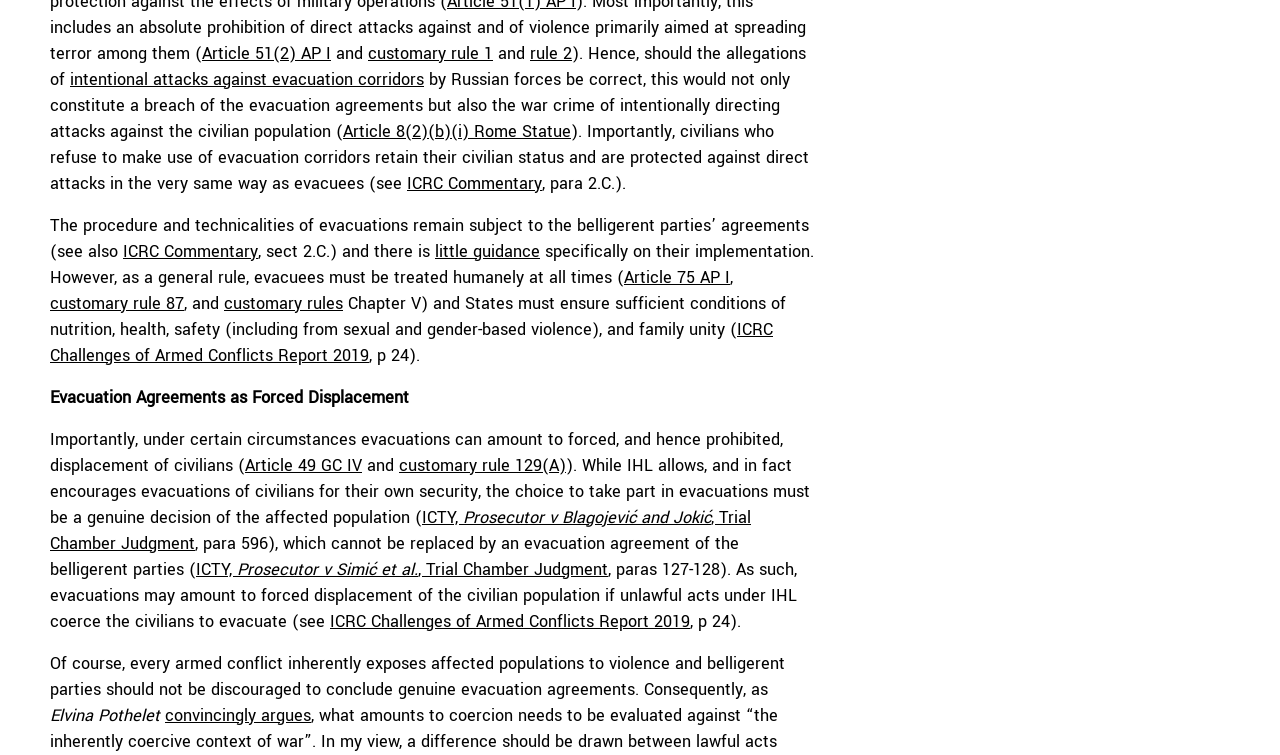Determine the bounding box coordinates for the clickable element required to fulfill the instruction: "Read more about 'ICRC Commentary'". Provide the coordinates as four float numbers between 0 and 1, i.e., [left, top, right, bottom].

[0.318, 0.227, 0.423, 0.258]